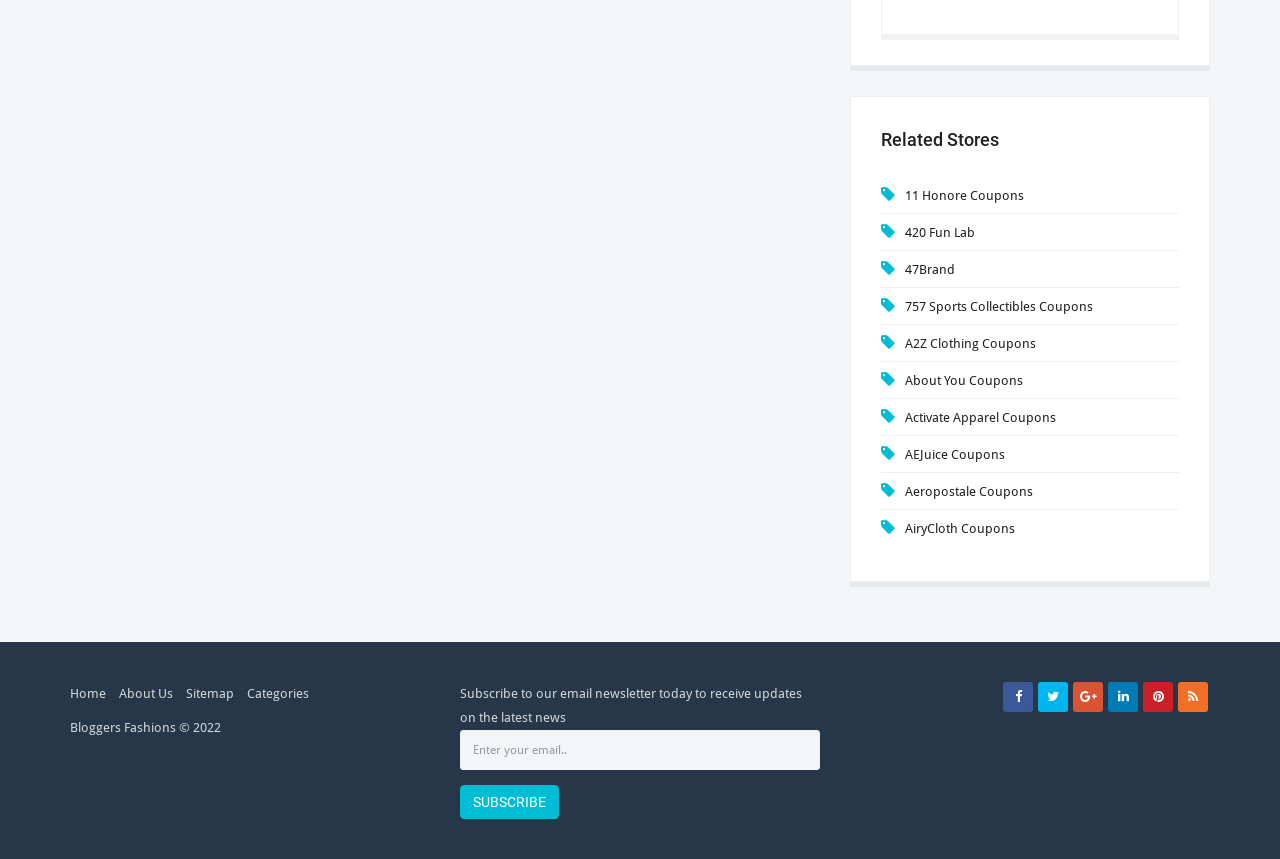Please identify the bounding box coordinates of the element that needs to be clicked to execute the following command: "Click on '11 Honore Coupons'". Provide the bounding box using four float numbers between 0 and 1, formatted as [left, top, right, bottom].

[0.707, 0.219, 0.8, 0.236]